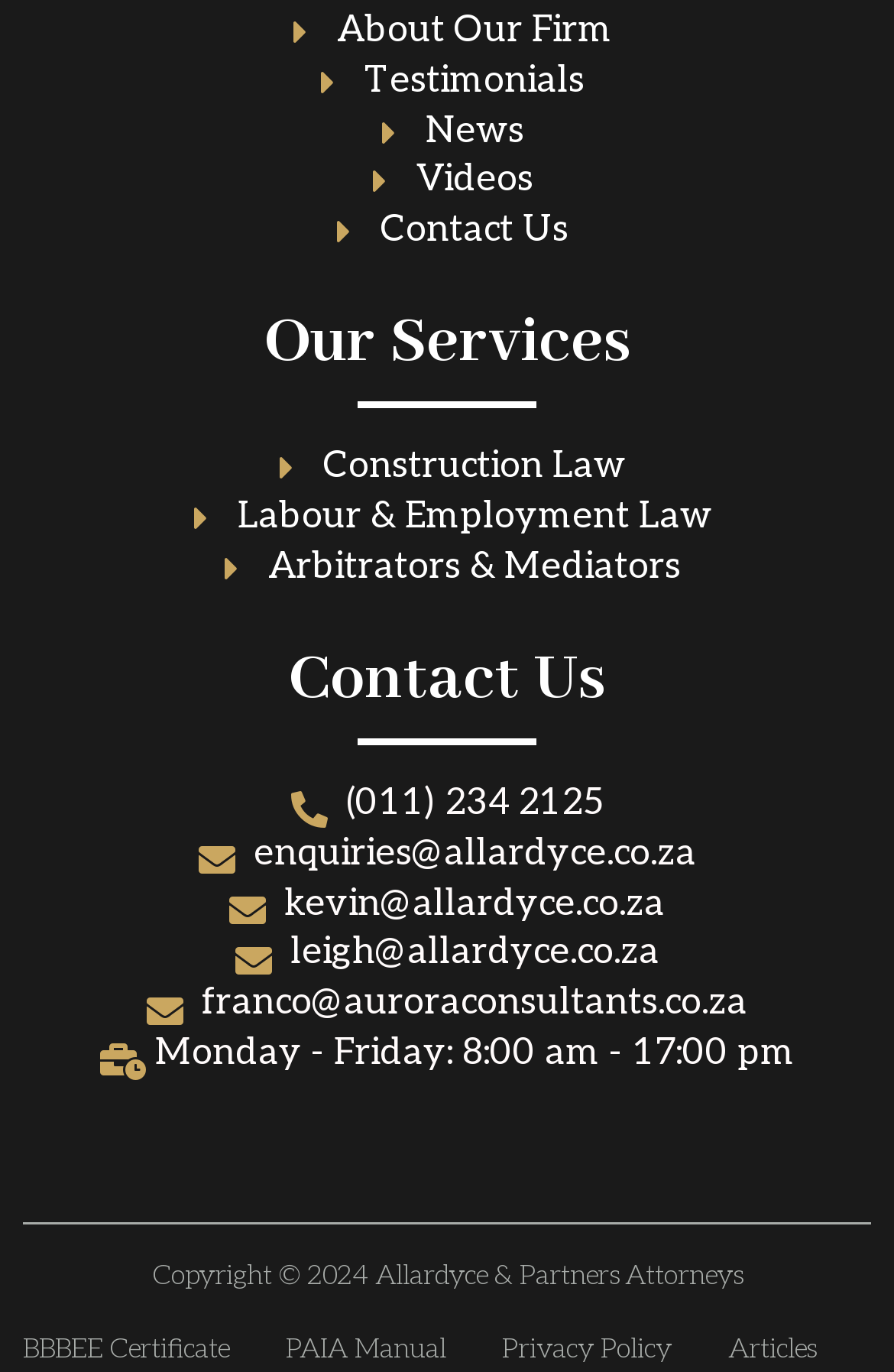What is the copyright year of the website?
Please provide a detailed and thorough answer to the question.

I found the copyright year by examining the StaticText element with the text 'Copyright © 2024 Allardyce & Partners Attorneys'.